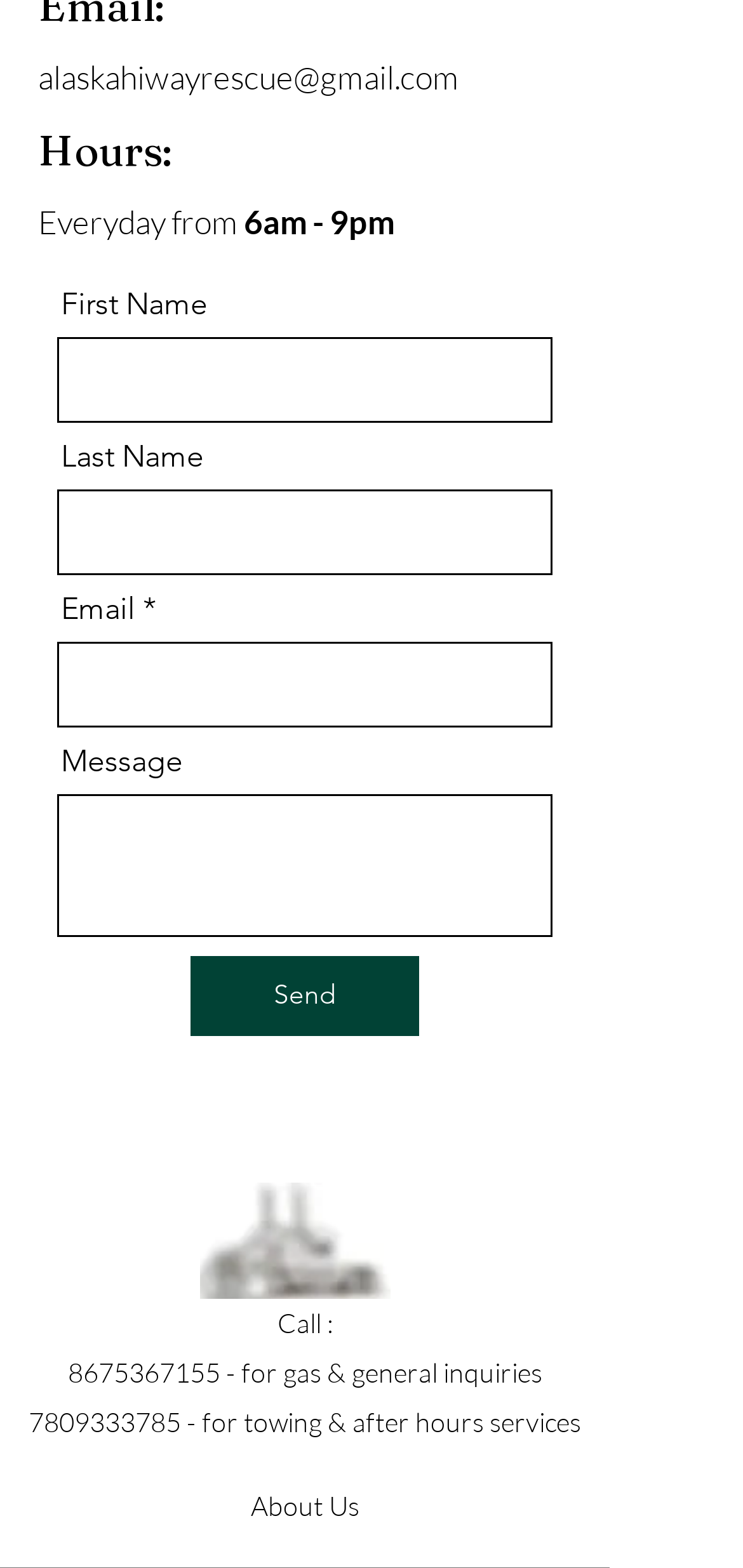Is the email field required?
Using the image, elaborate on the answer with as much detail as possible.

The email field in the form is marked as required, indicated by an asterisk (*) next to the 'Email' label.